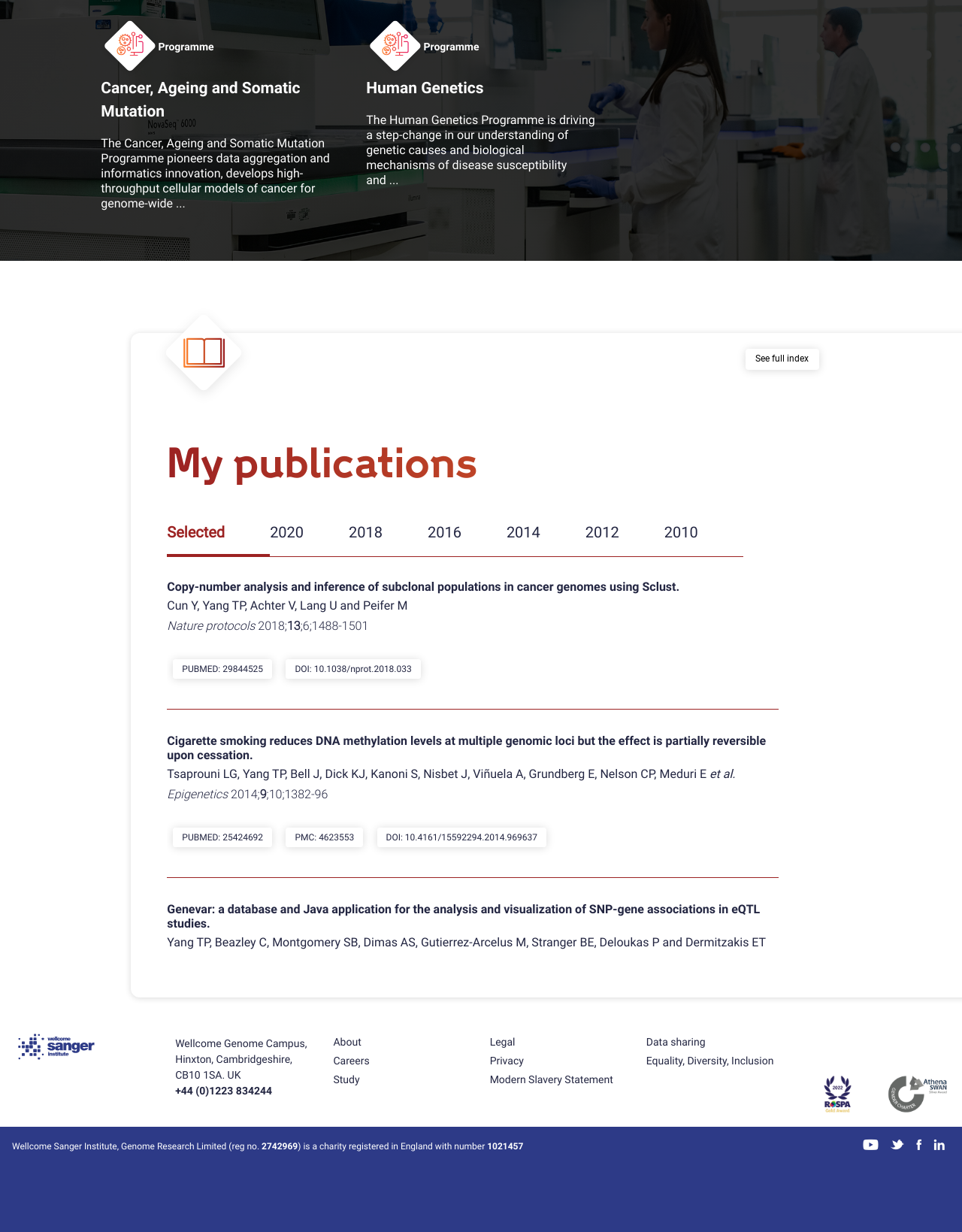How many links are there in the webpage?
Using the details from the image, give an elaborate explanation to answer the question.

After carefully examining the webpage, I found six links: 'See full index', 'PUBMED: 29844525', 'DOI: 10.1038/nprot.2018.033', 'PUBMED: 25424692', 'PMC: 4623553', and 'DOI: 10.4161/15592294.2014.969637'.